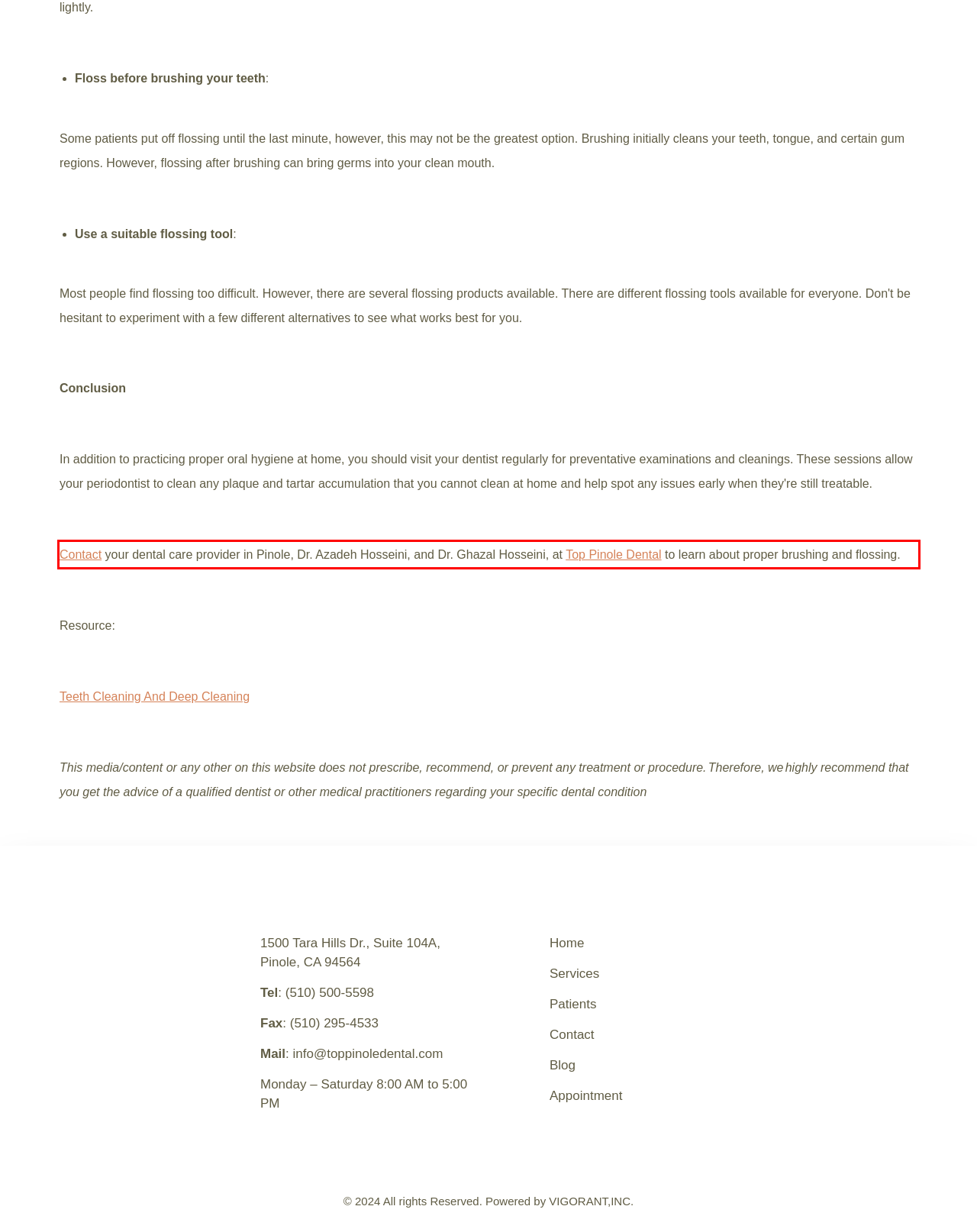Given a webpage screenshot, locate the red bounding box and extract the text content found inside it.

Contact your dental care provider in Pinole, Dr. Azadeh Hosseini, and Dr. Ghazal Hosseini, at Top Pinole Dental to learn about proper brushing and flossing.